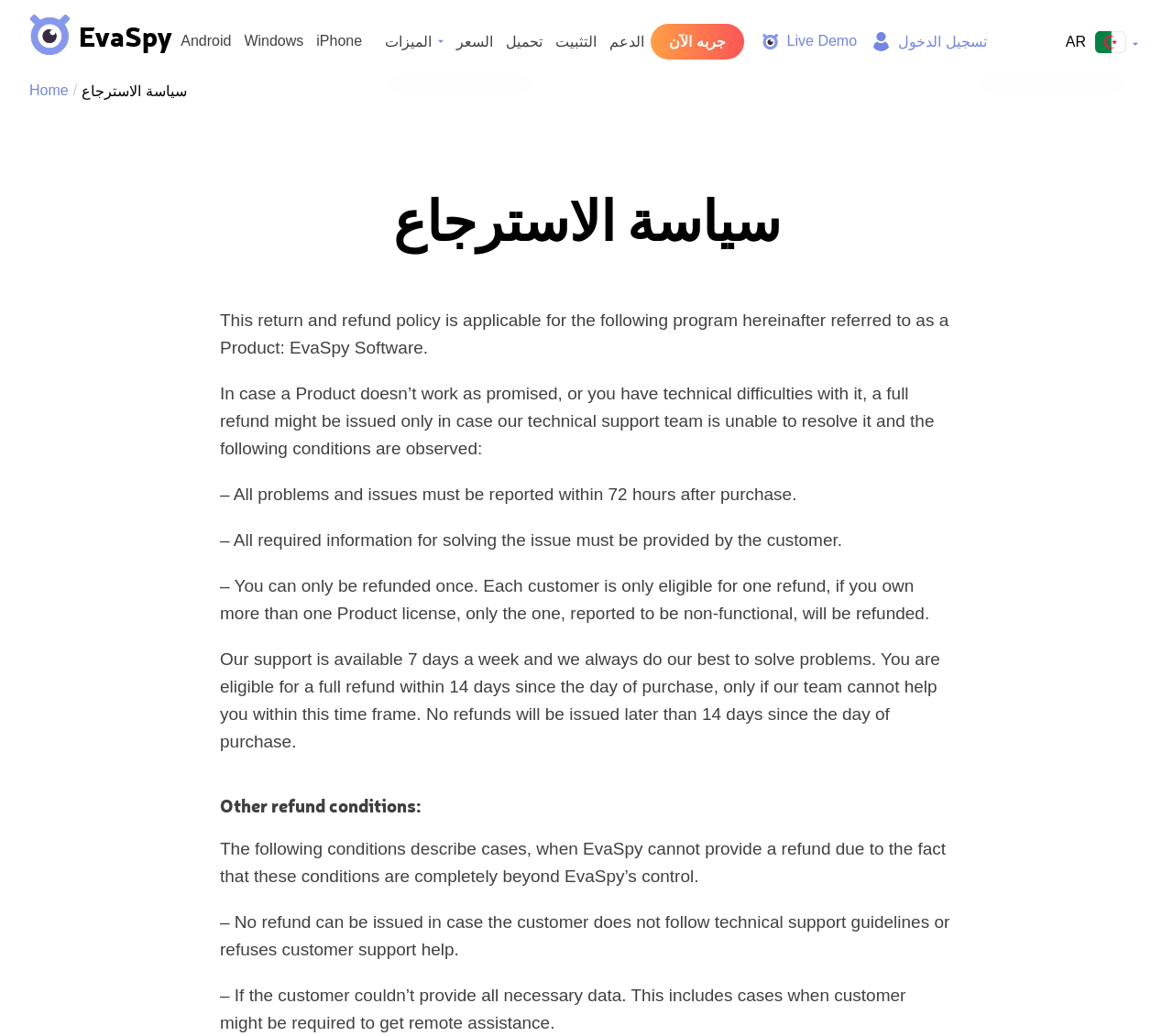Illustrate the webpage thoroughly, mentioning all important details.

This webpage is about EvaSpy, a software that offers refund and return policies. At the top left corner, there is an EvaSpy logo, which is a link to the website's homepage. Next to the logo, there are links to different platforms, including Android, Windows, and iPhone. Below these links, there are several social media links, including WhatsApp, Telegram, and Facebook.

On the top right corner, there are links to different sections of the website, including "الميزات" (Features), "السعر" (Price), "تحميل" (Download), "التثبيت" (Installation), and "الدعم" (Support). There is also a "جربه الآن" (Try Now) button.

In the middle of the page, there is a section dedicated to the refund and return policy. The policy is explained in detail, with headings and paragraphs of text. The policy states that refunds can be issued if the product does not work as promised or if there are technical difficulties. However, there are certain conditions that must be met, such as reporting problems within 72 hours of purchase and providing required information to the technical support team.

Below the refund policy section, there are links to different language options, including English, Italian, French, German, Arabic, Chinese, Japanese, Korean, Portuguese, Spanish, and Turkish.

At the bottom of the page, there is a link to the "Home" page and a static text that says "سياسة الاسترجاع" (Return Policy).